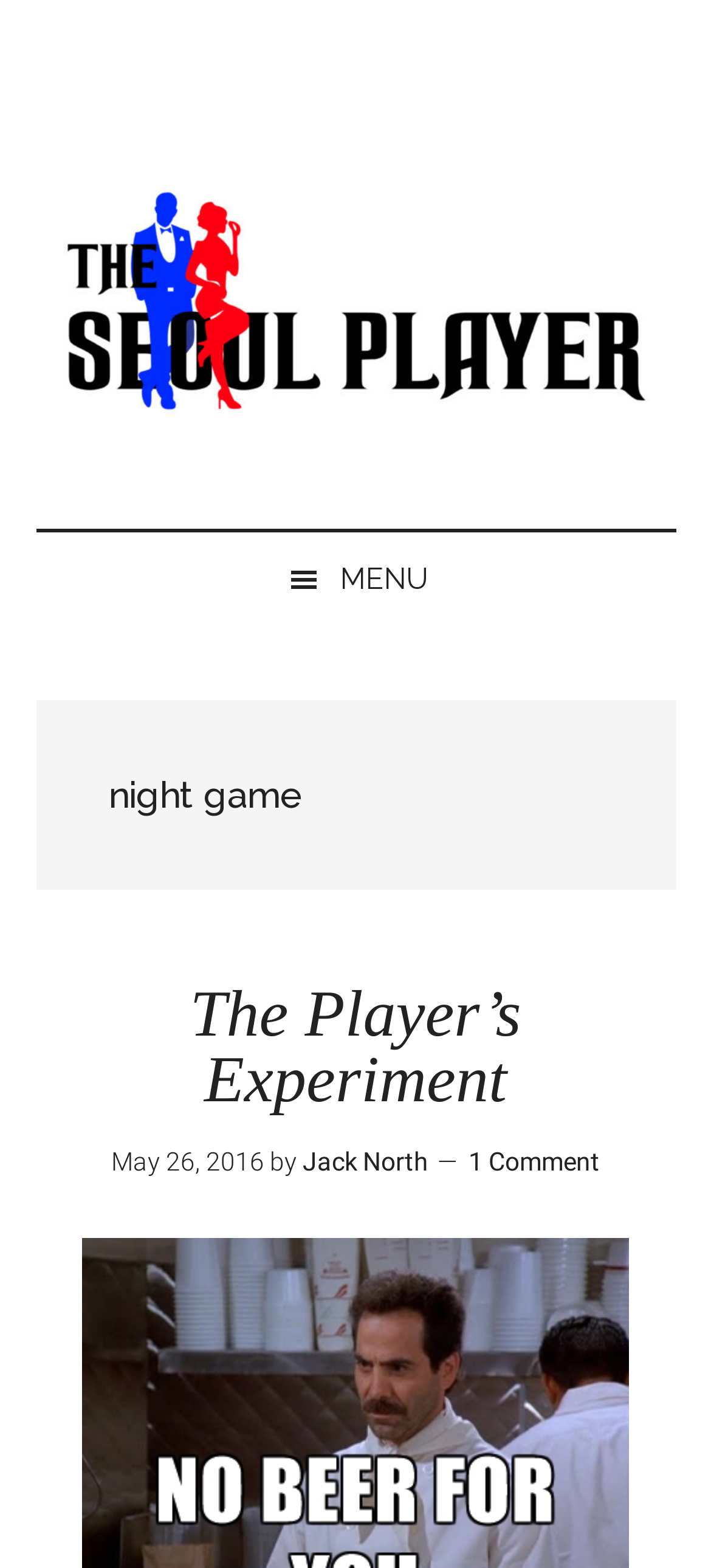How many comments are there on the experiment?
Could you please answer the question thoroughly and with as much detail as possible?

The number of comments can be found in the link element at coordinates [0.659, 0.731, 0.844, 0.75], which contains the text '1 Comment'.